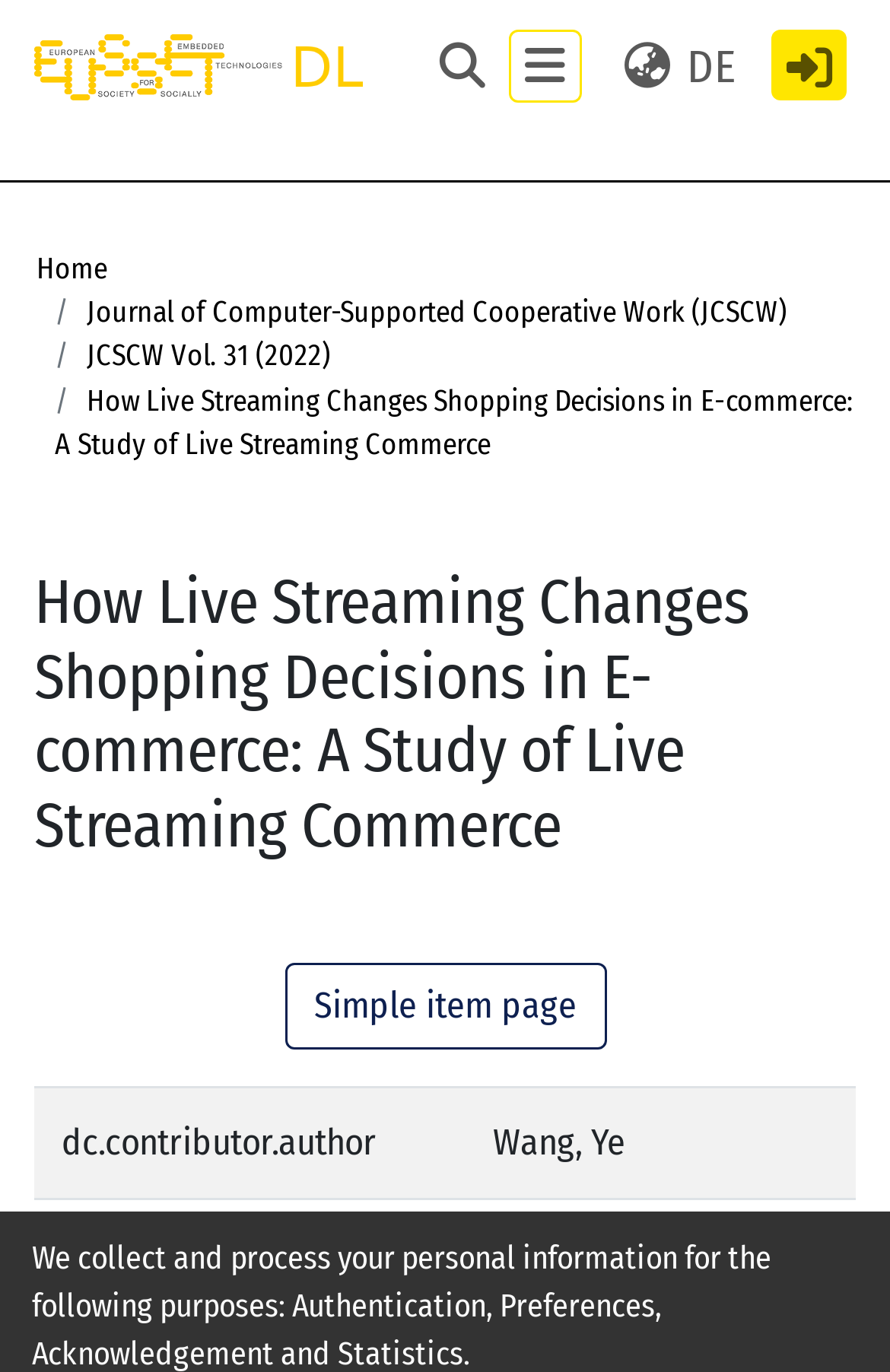Identify and provide the main heading of the webpage.

How Live Streaming Changes Shopping Decisions in E-commerce: A Study of Live Streaming Commerce